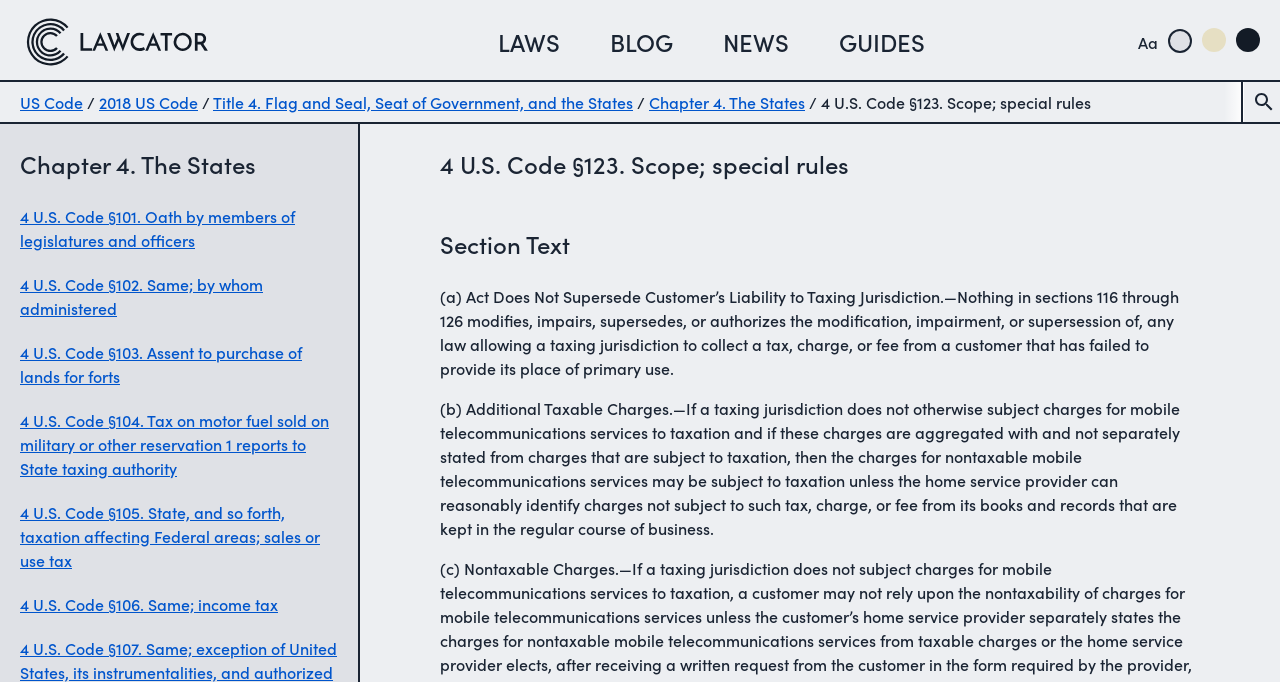Please identify the bounding box coordinates of the region to click in order to complete the given instruction: "read 4 U.S. Code §101". The coordinates should be four float numbers between 0 and 1, i.e., [left, top, right, bottom].

[0.016, 0.299, 0.264, 0.37]